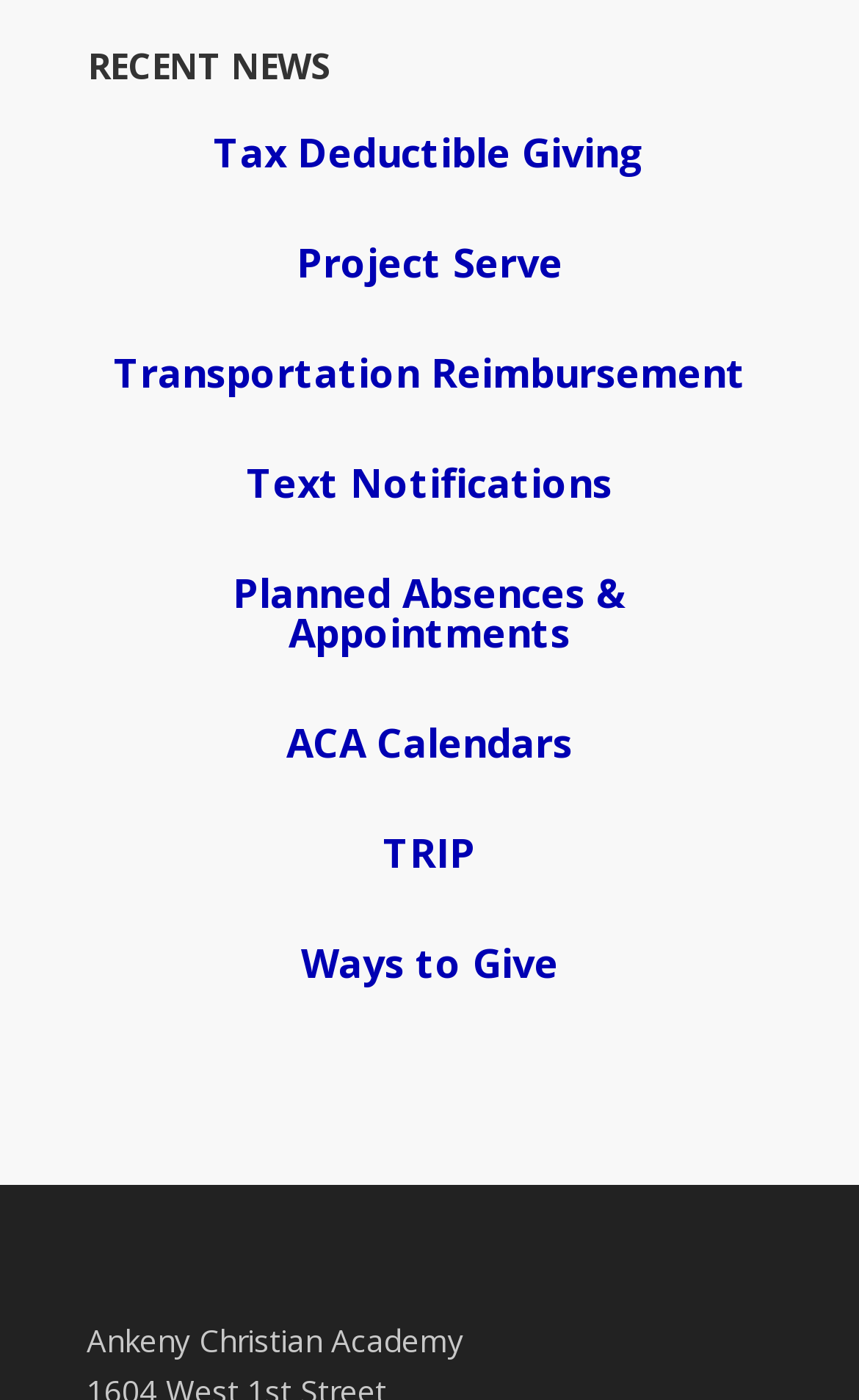What is the name of the academy mentioned on this webpage?
Using the screenshot, give a one-word or short phrase answer.

Ankeny Christian Academy